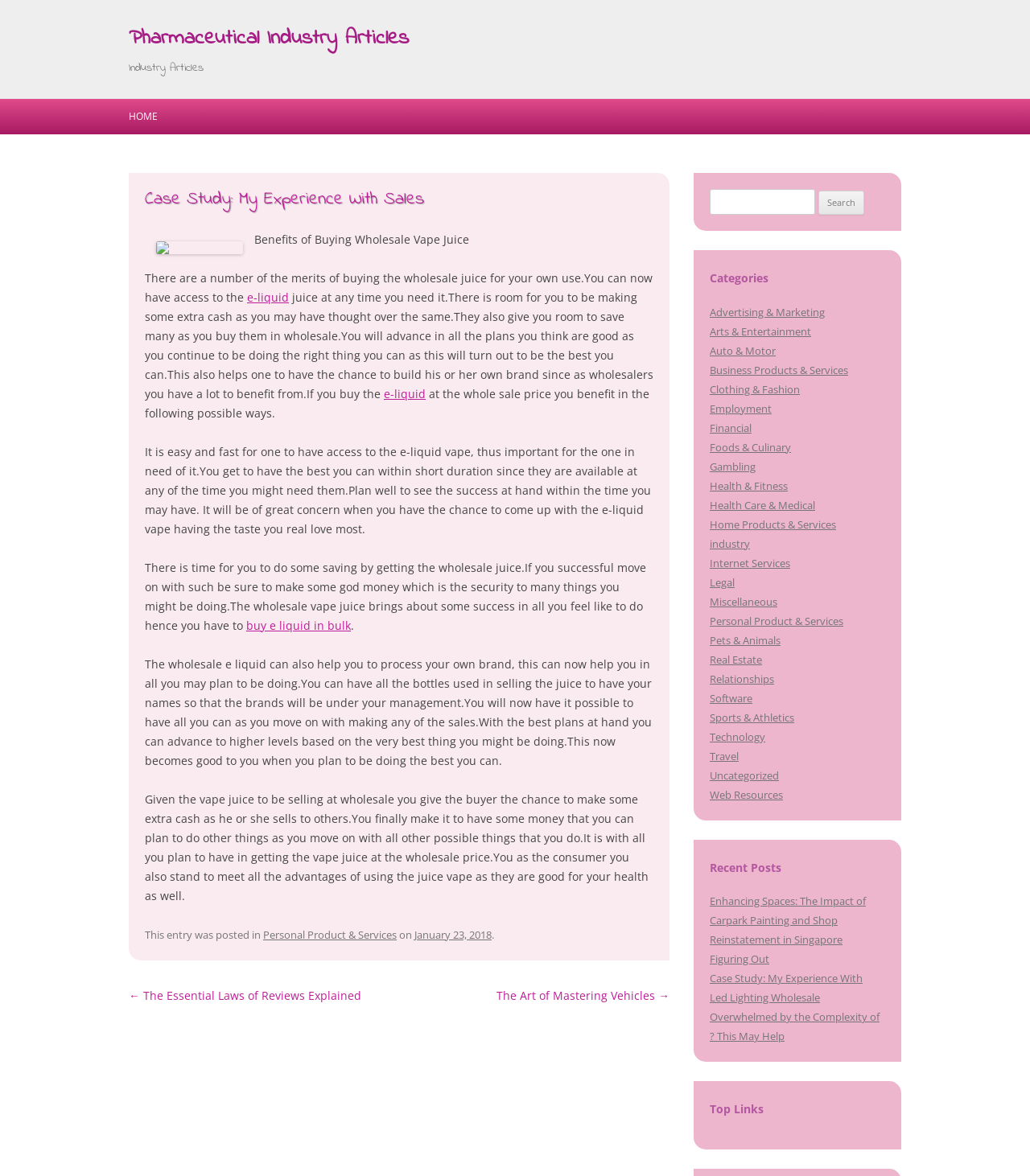Can you find the bounding box coordinates for the UI element given this description: "industry"? Provide the coordinates as four float numbers between 0 and 1: [left, top, right, bottom].

[0.689, 0.456, 0.728, 0.468]